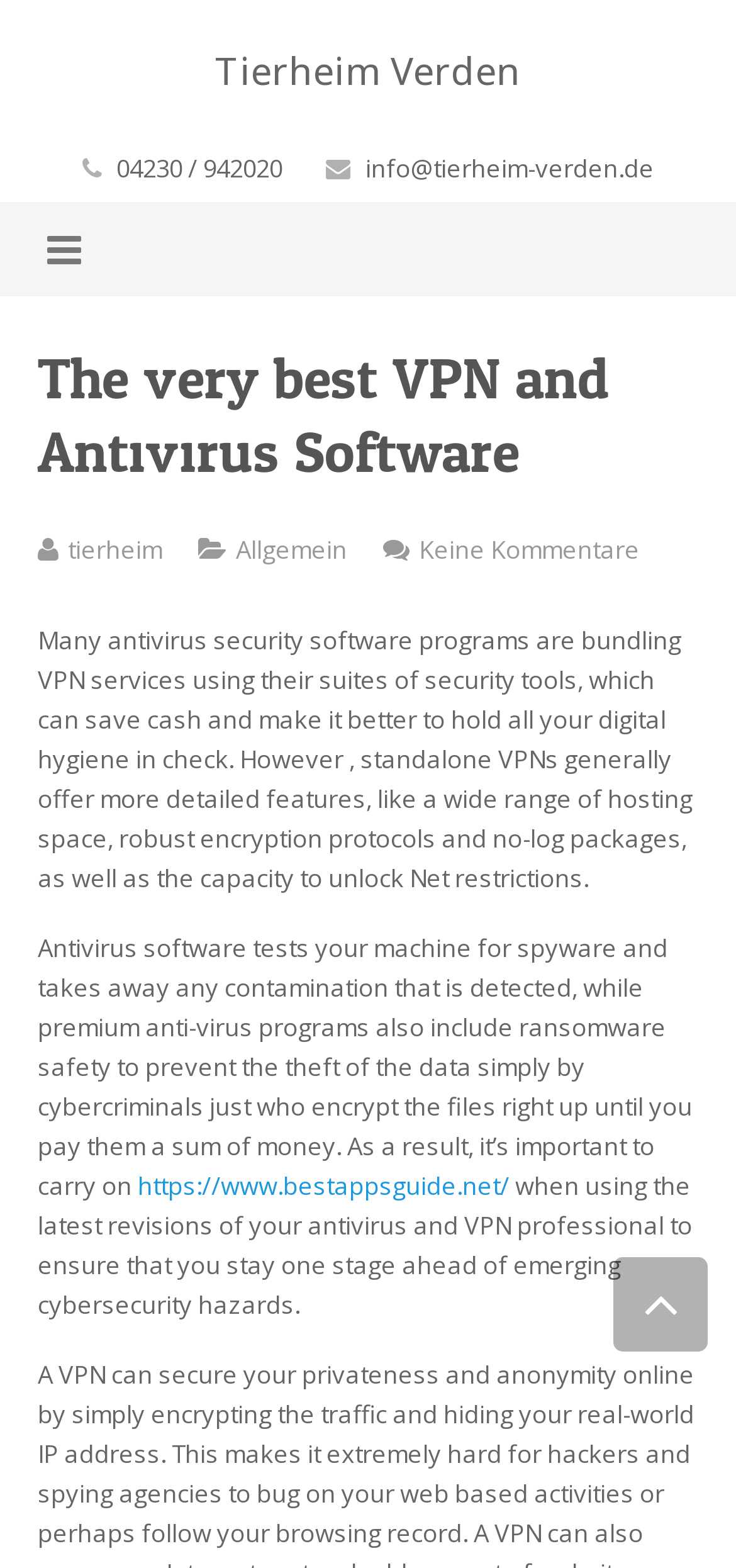Please find and report the bounding box coordinates of the element to click in order to perform the following action: "click on construction link". The coordinates should be expressed as four float numbers between 0 and 1, in the format [left, top, right, bottom].

None